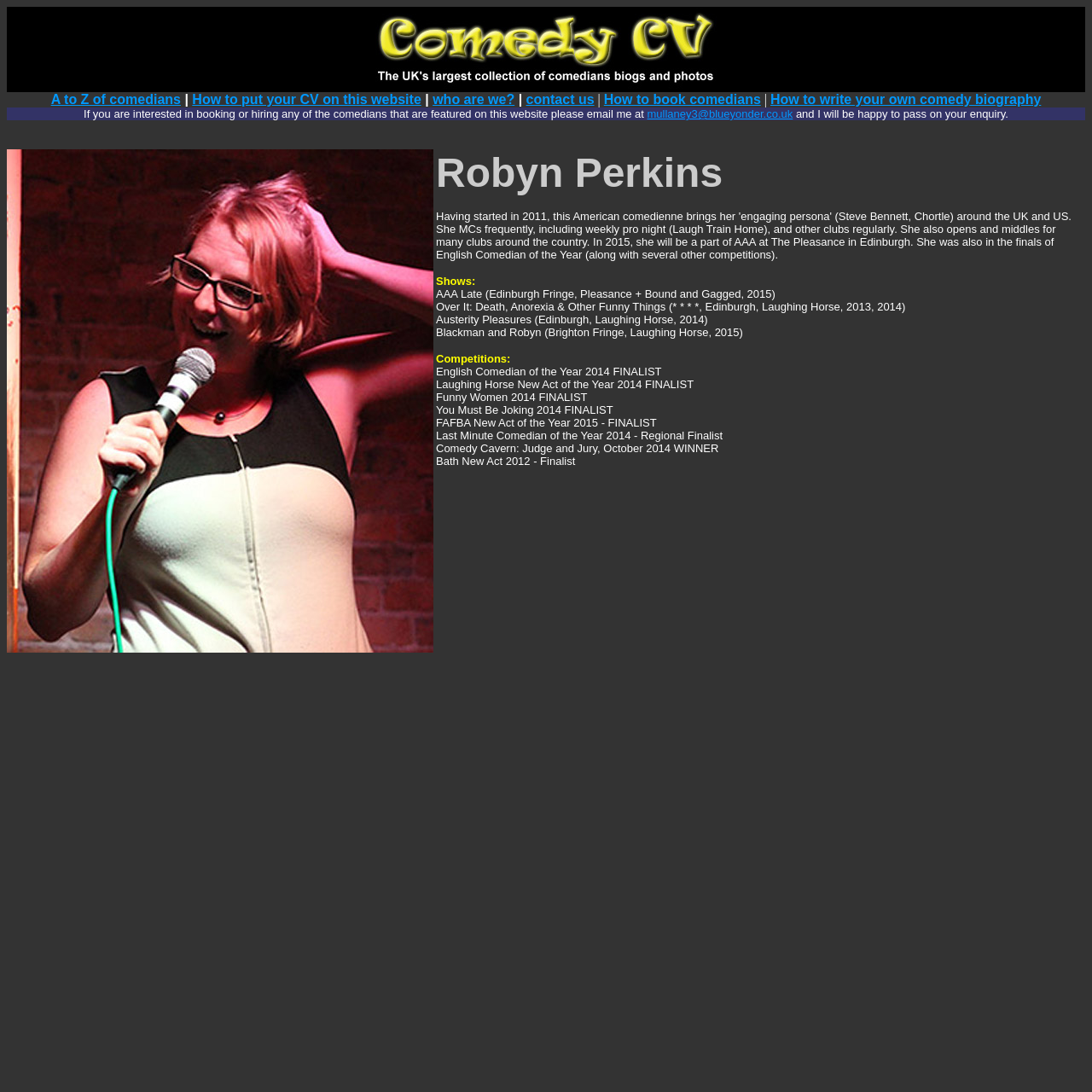Identify the bounding box of the UI element that matches this description: "A to Z of comedians".

[0.047, 0.084, 0.166, 0.098]